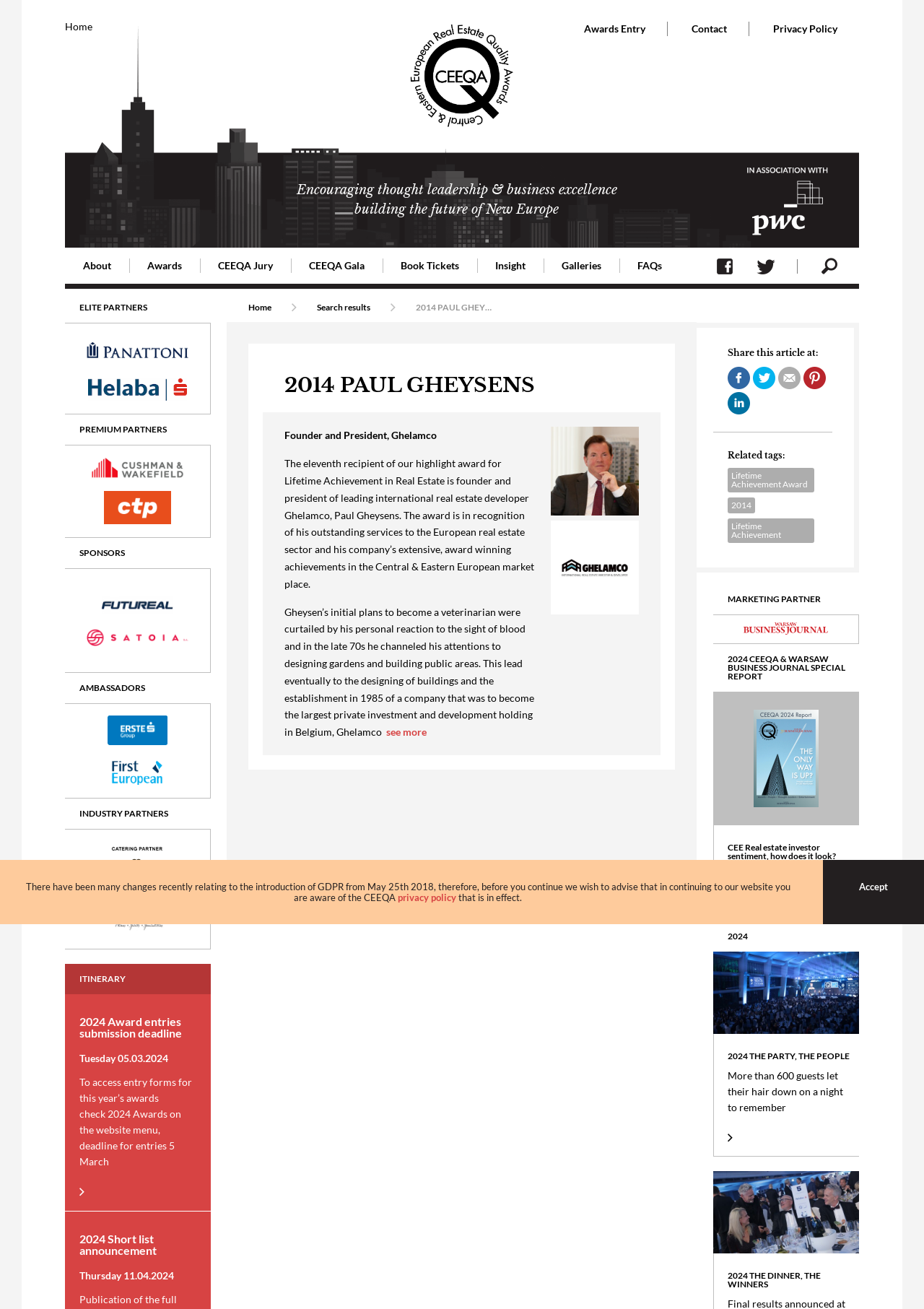Please identify the bounding box coordinates of the element's region that needs to be clicked to fulfill the following instruction: "Click on Home". The bounding box coordinates should consist of four float numbers between 0 and 1, i.e., [left, top, right, bottom].

[0.07, 0.015, 0.1, 0.025]